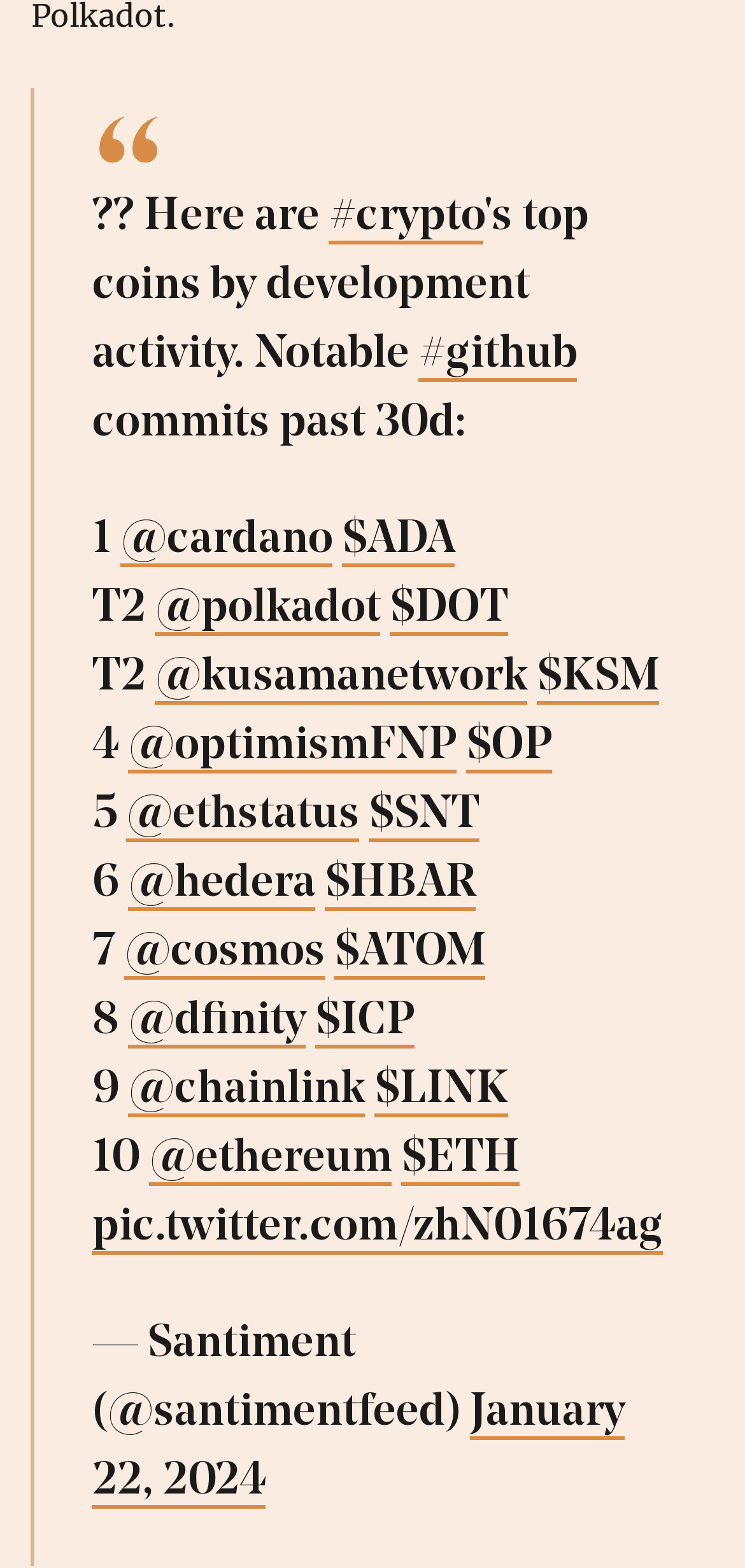Please respond in a single word or phrase: 
What is the topic of the tweet?

Crypto